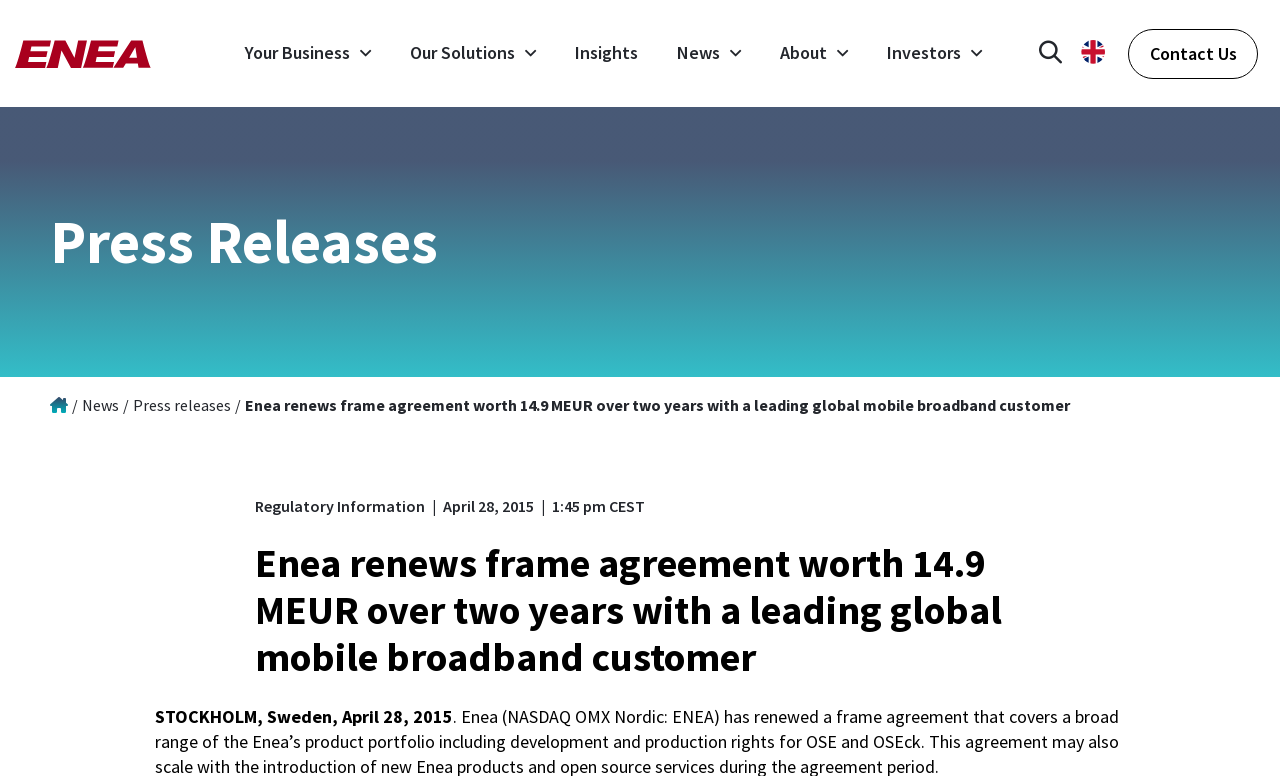Explain the webpage's layout and main content in detail.

The webpage appears to be a news article or press release from Enea, a company in the mobile broadband industry. At the top of the page, there is a navigation menu with six links: "Your Business", "Our Solutions", "Insights", "News", "About", and "Investors". To the right of the navigation menu, there is a search bar with a button to trigger site search and a language selector.

Below the navigation menu, there is a heading that reads "Press Releases". Underneath this heading, there are three links: "News", "Press releases", and another link with a icon. To the right of these links, there is a title that reads "Enea renews frame agreement worth 14.9 MEUR over two years with a leading global mobile broadband customer".

The main content of the article is below the title, which starts with "STOCKHOLM, Sweden, April 28, 2015". The article text is followed by a timestamp that reads "1:45 pm CEST" and a label that reads "Regulatory Information". There is also a small image above the article text, likely the company's logo.

At the bottom of the page, there is a link to "Contact Us". Overall, the webpage has a simple and organized layout, with clear headings and concise text.